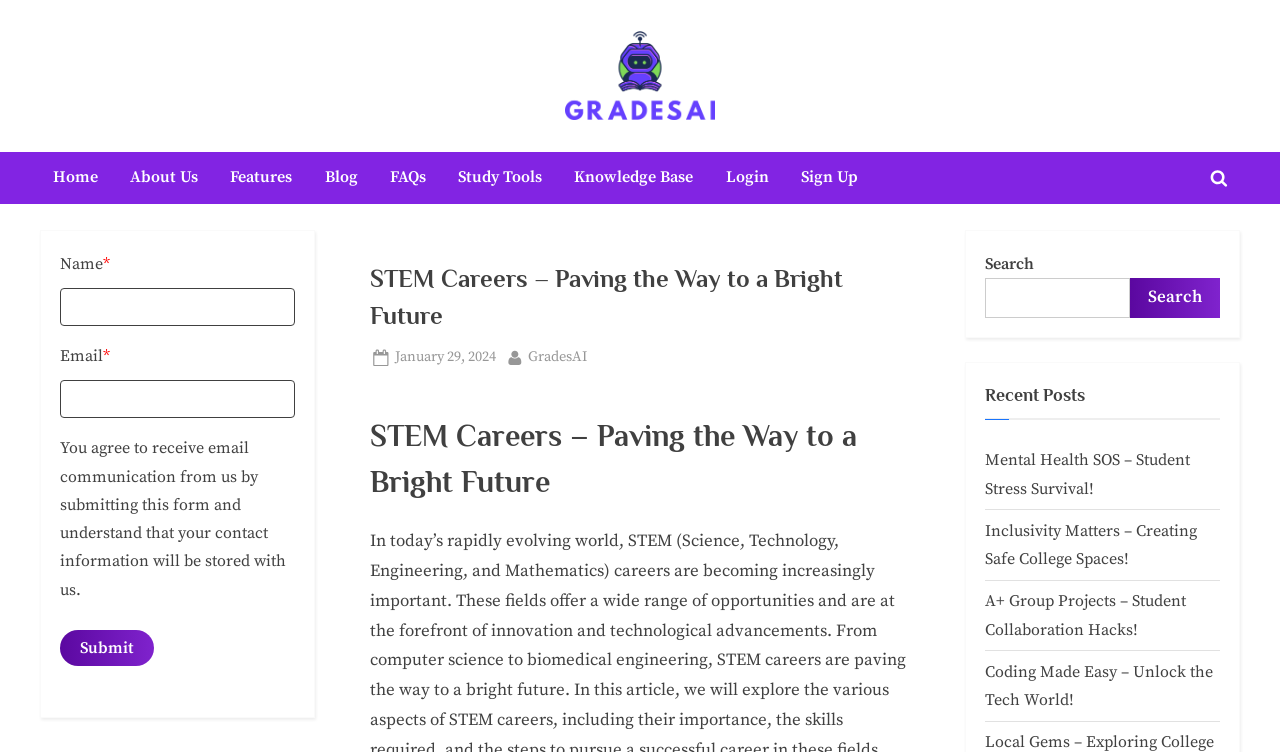Please find the bounding box coordinates of the clickable region needed to complete the following instruction: "Search for something". The bounding box coordinates must consist of four float numbers between 0 and 1, i.e., [left, top, right, bottom].

[0.77, 0.37, 0.883, 0.423]